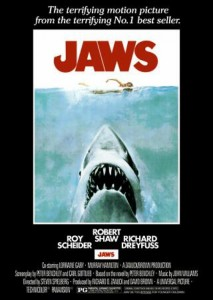Who directed the 1975 film? Based on the screenshot, please respond with a single word or phrase.

Steven Spielberg